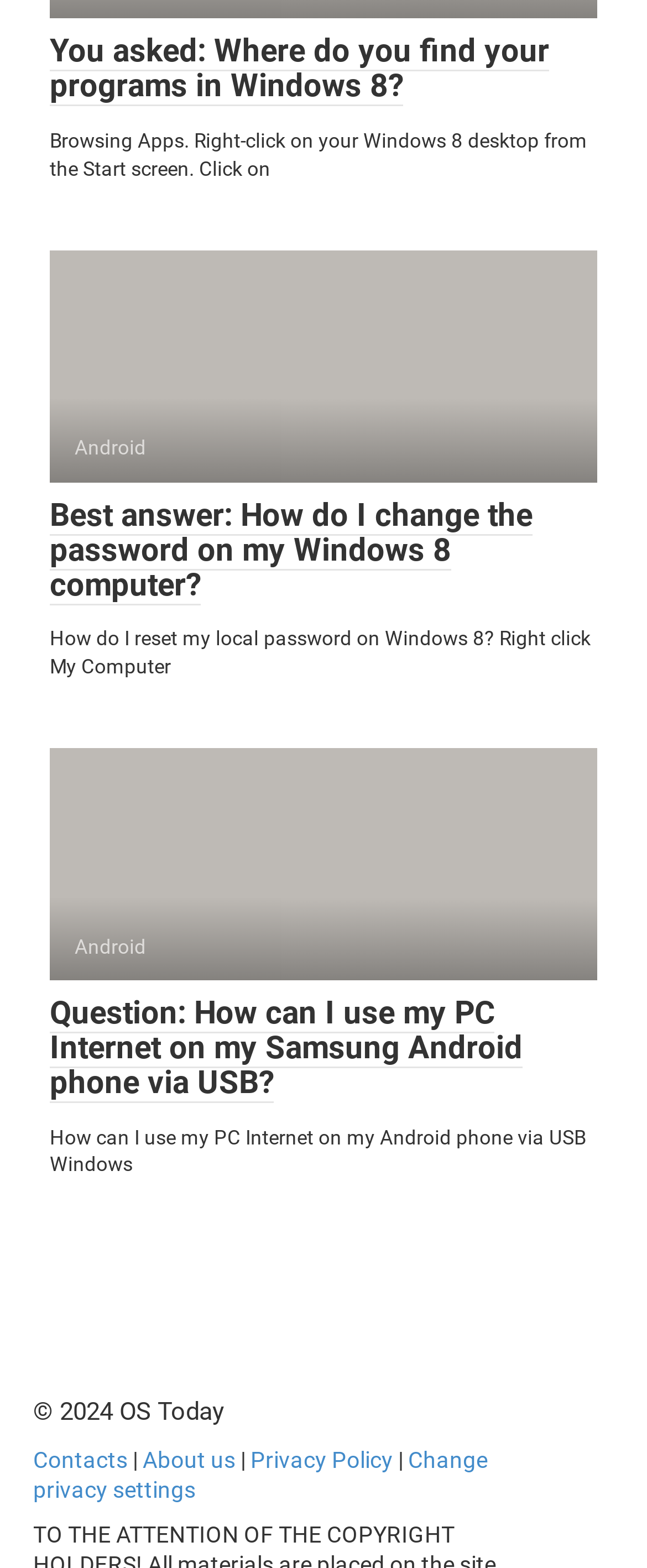Identify the coordinates of the bounding box for the element that must be clicked to accomplish the instruction: "Click on 'Best answer: How do I change the password on my Windows 8 computer?'".

[0.077, 0.316, 0.823, 0.386]